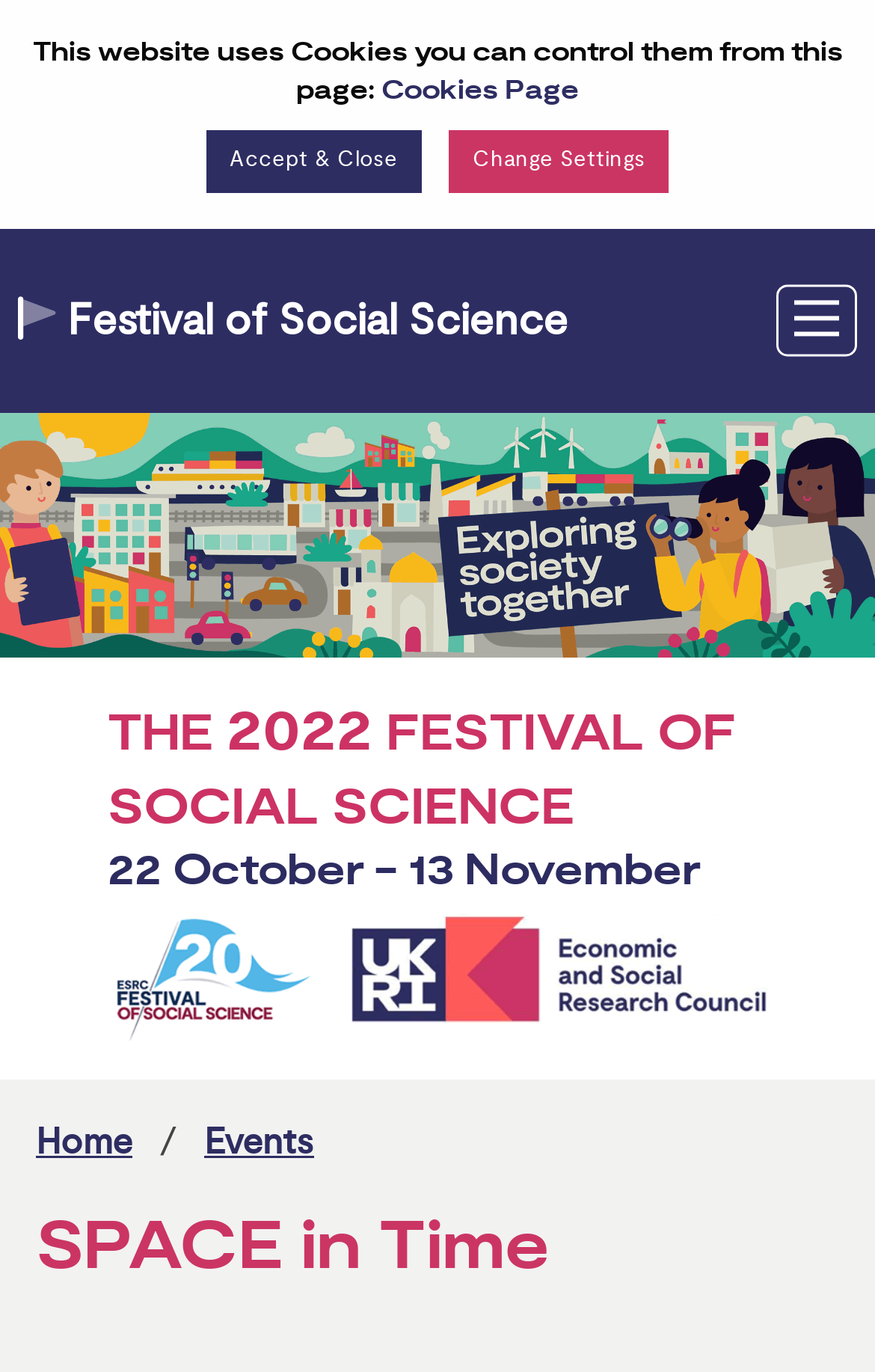What is the name of the event on this page?
Analyze the image and deliver a detailed answer to the question.

I found the answer by looking at the heading element that has the text 'SPACE in Time'. This element is prominent on the page and suggests that it is the title of the event being described.